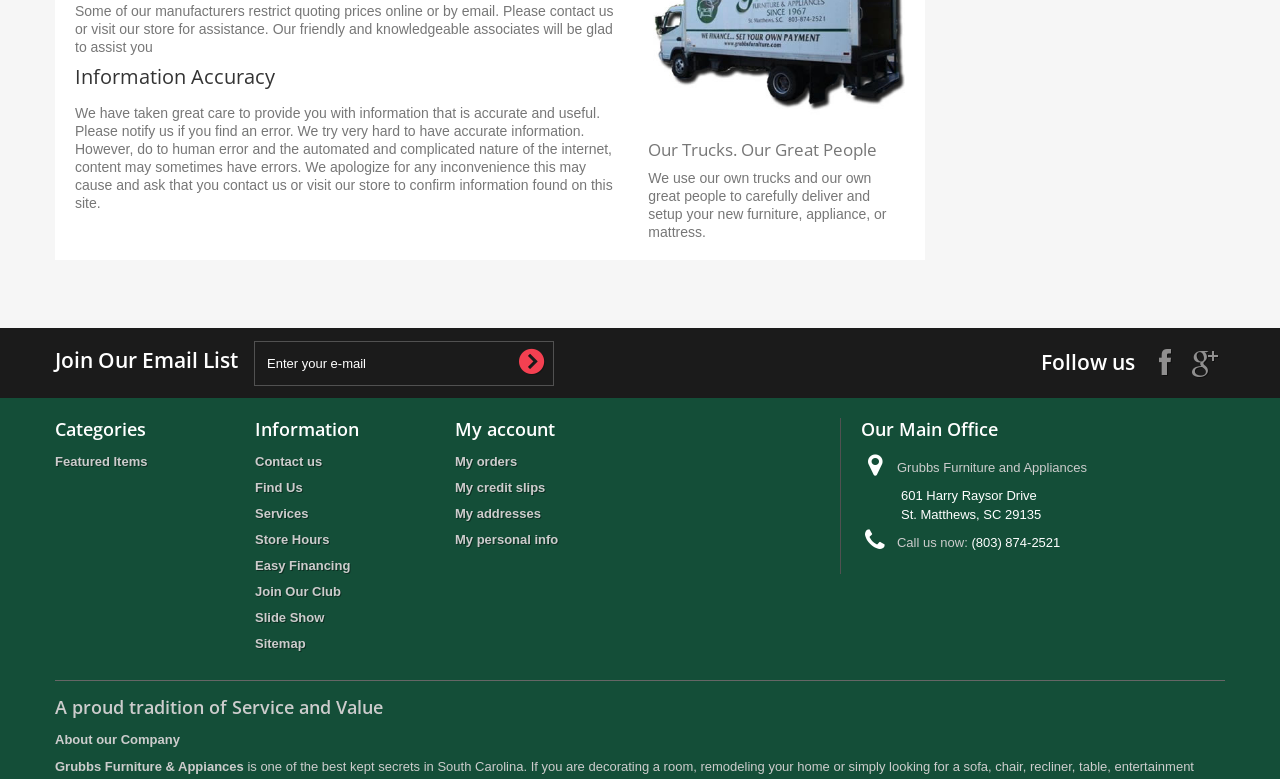Please identify the bounding box coordinates of the clickable area that will fulfill the following instruction: "Contact us". The coordinates should be in the format of four float numbers between 0 and 1, i.e., [left, top, right, bottom].

[0.199, 0.582, 0.252, 0.602]